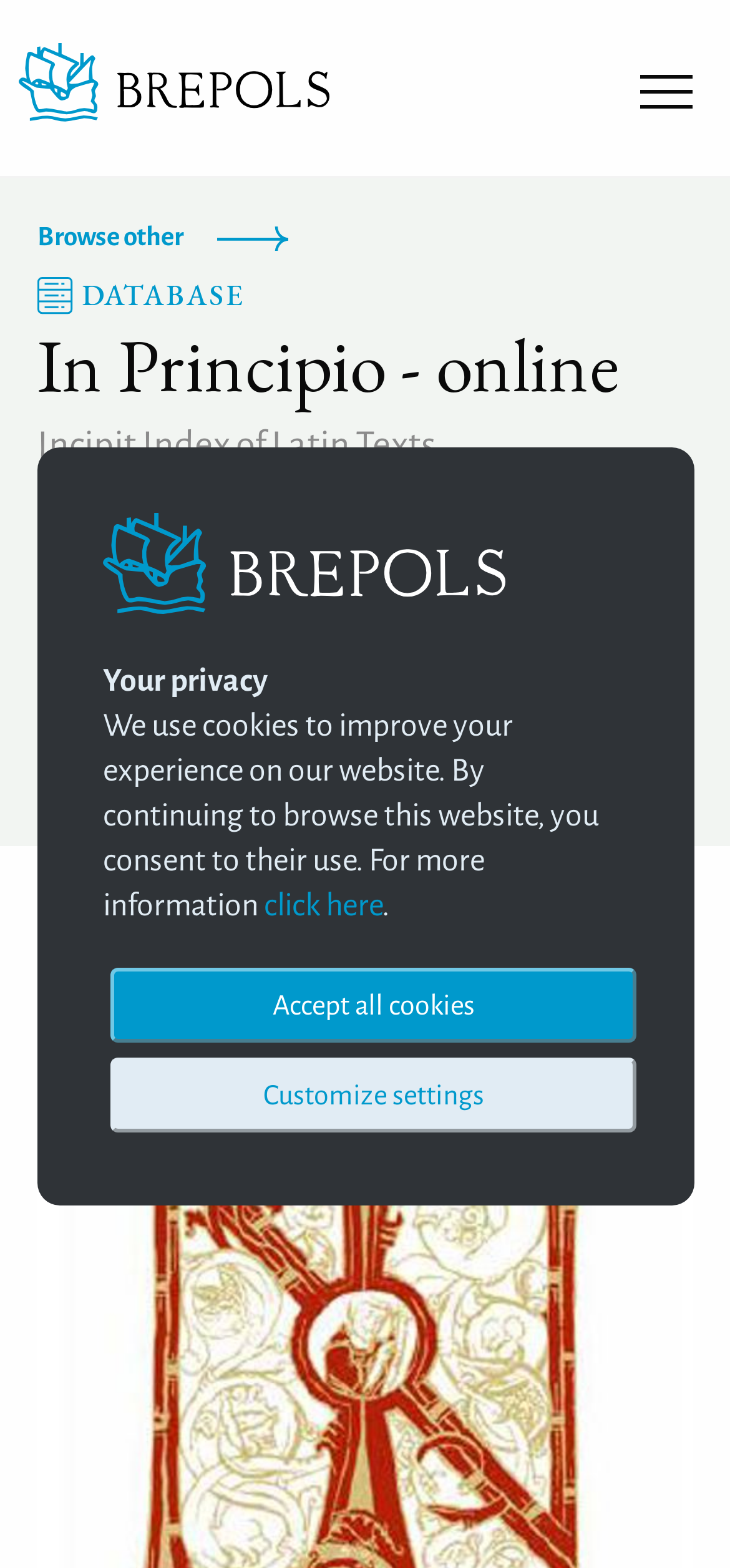Could you provide the bounding box coordinates for the portion of the screen to click to complete this instruction: "Search for a book"?

[0.156, 0.505, 0.222, 0.554]